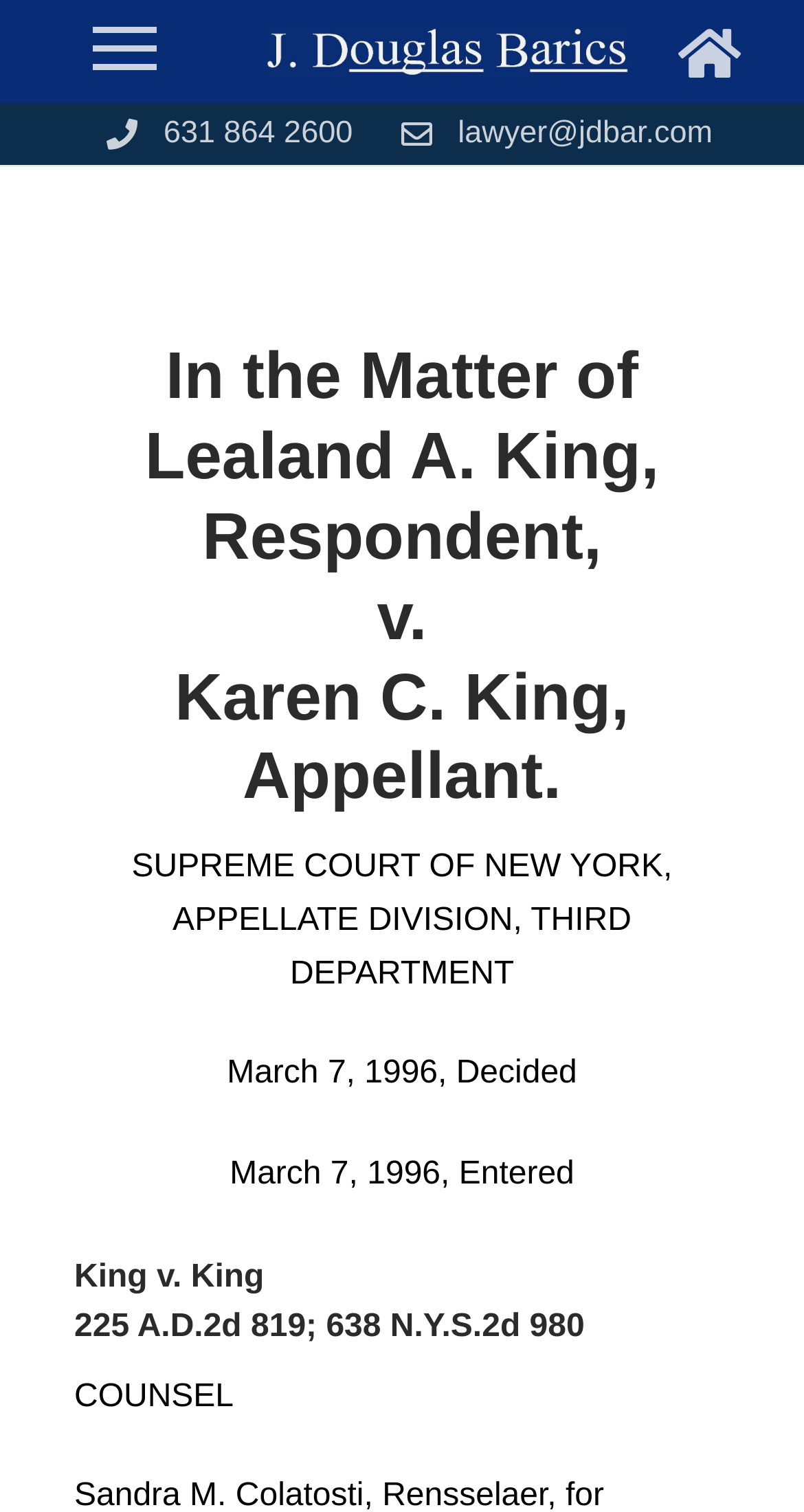Identify and provide the main heading of the webpage.

In the Matter of Lealand A. King, Respondent,
v.
Karen C. King, Appellant.